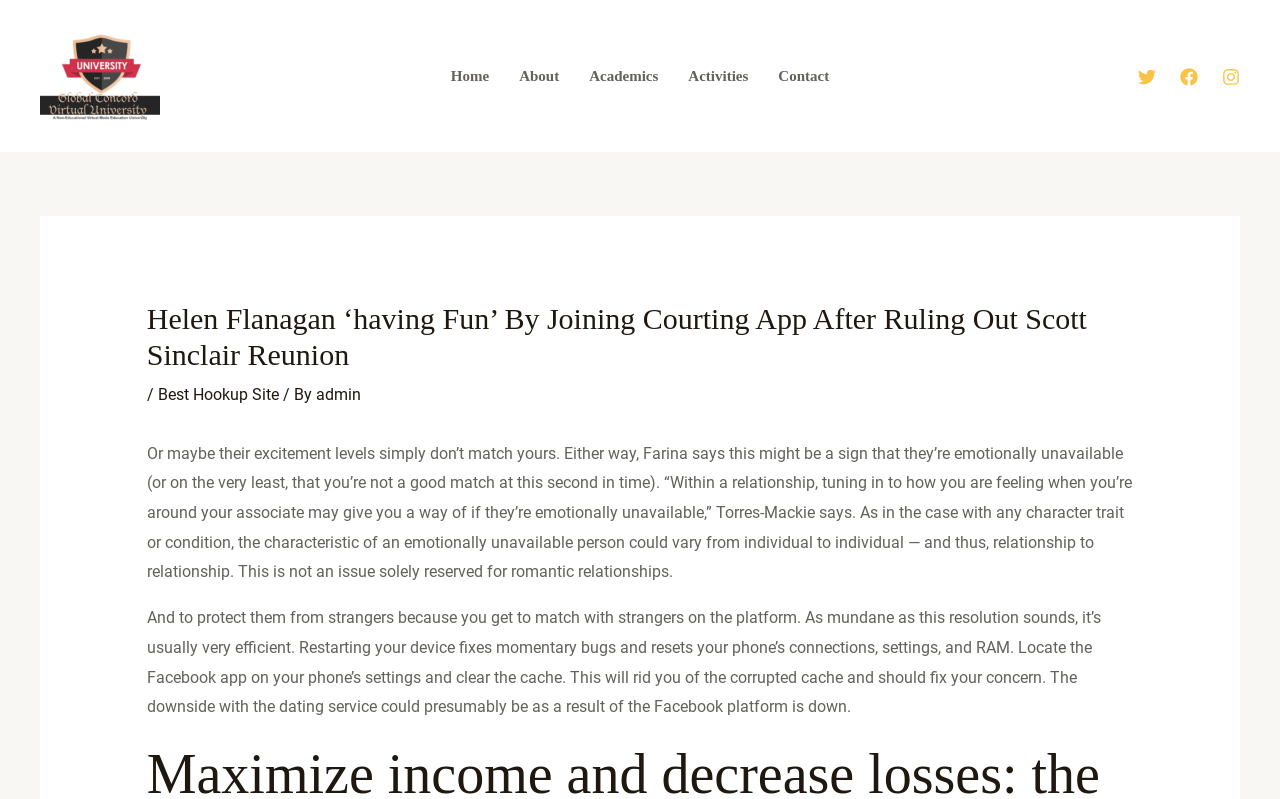Specify the bounding box coordinates of the area that needs to be clicked to achieve the following instruction: "Click on the 'Home' link".

[0.341, 0.035, 0.394, 0.155]